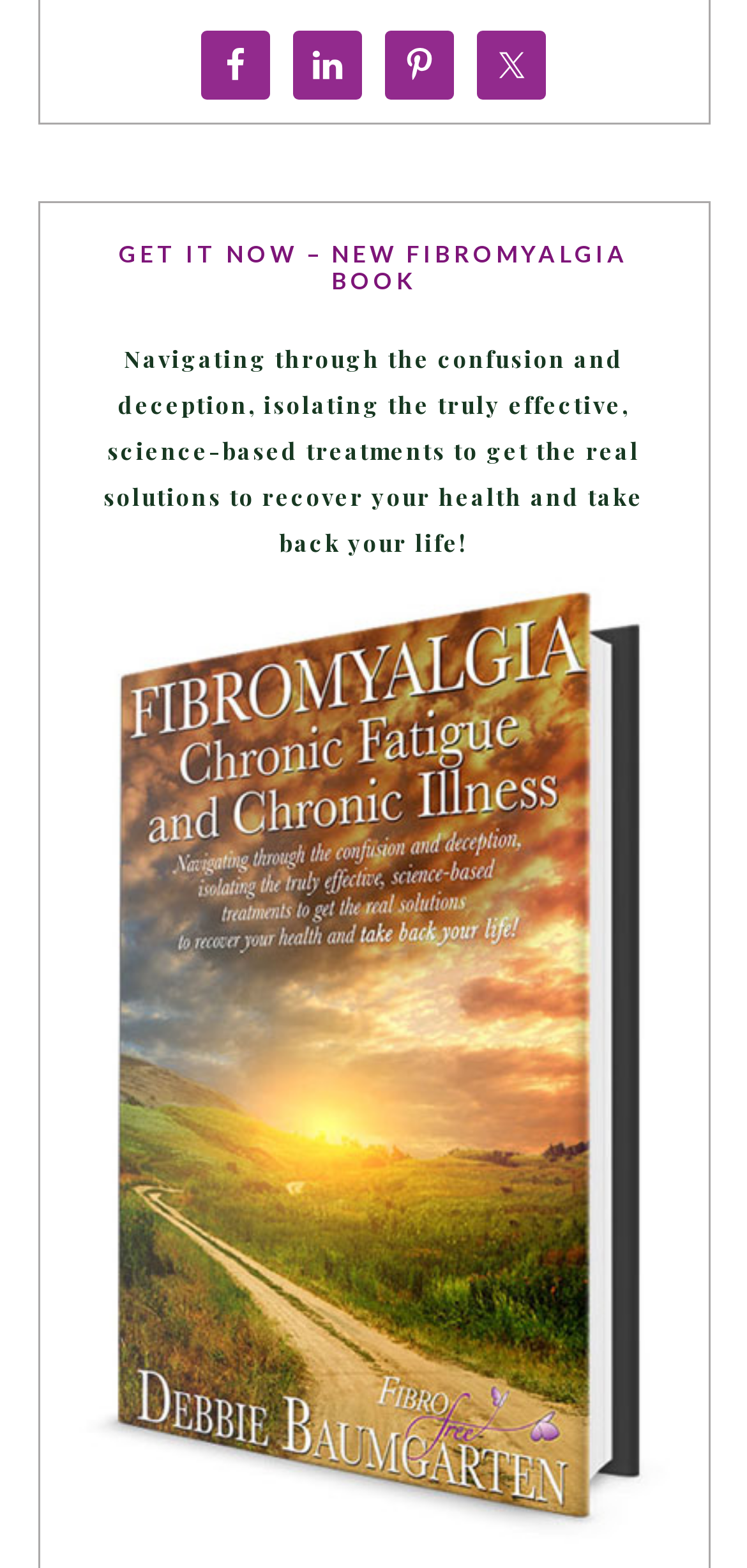Answer the question below using just one word or a short phrase: 
What is the topic of the book?

Fibromyalgia